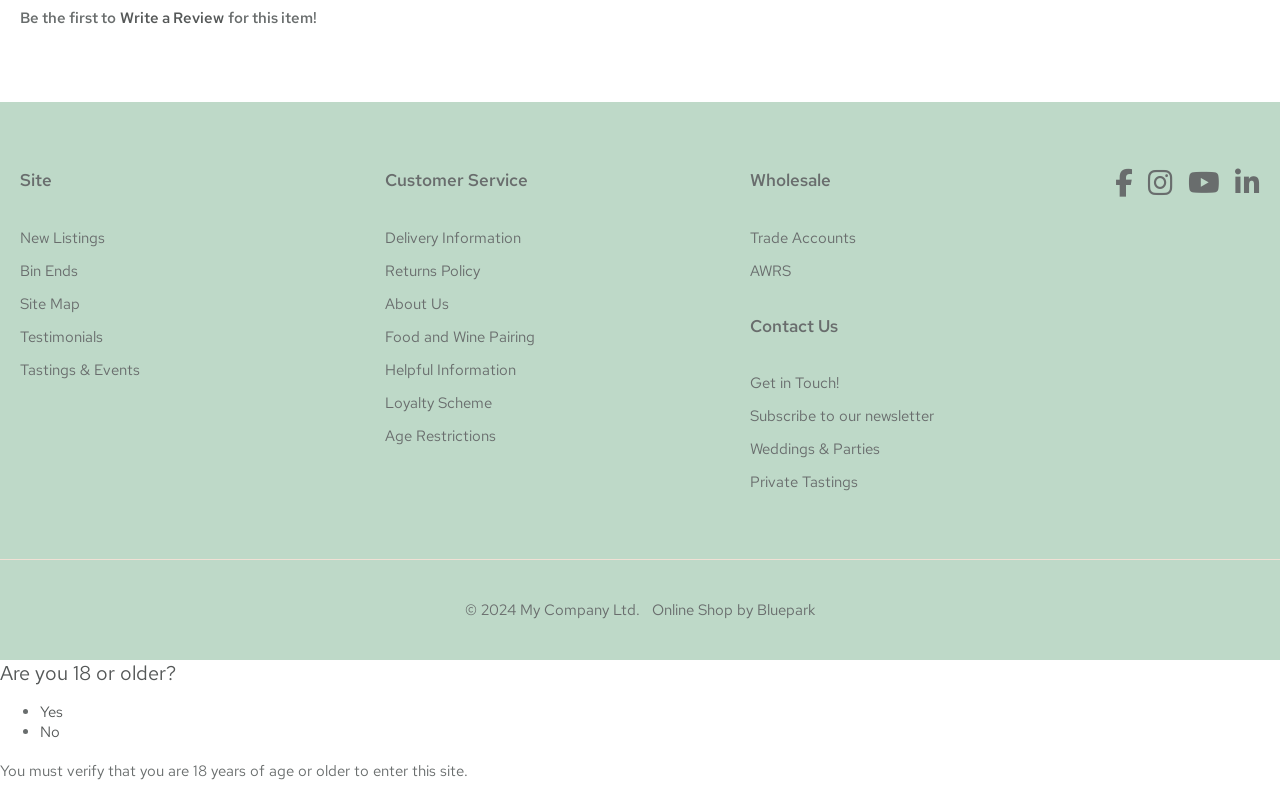Identify the bounding box coordinates of the section that should be clicked to achieve the task described: "View Testimonials".

[0.016, 0.416, 0.08, 0.442]